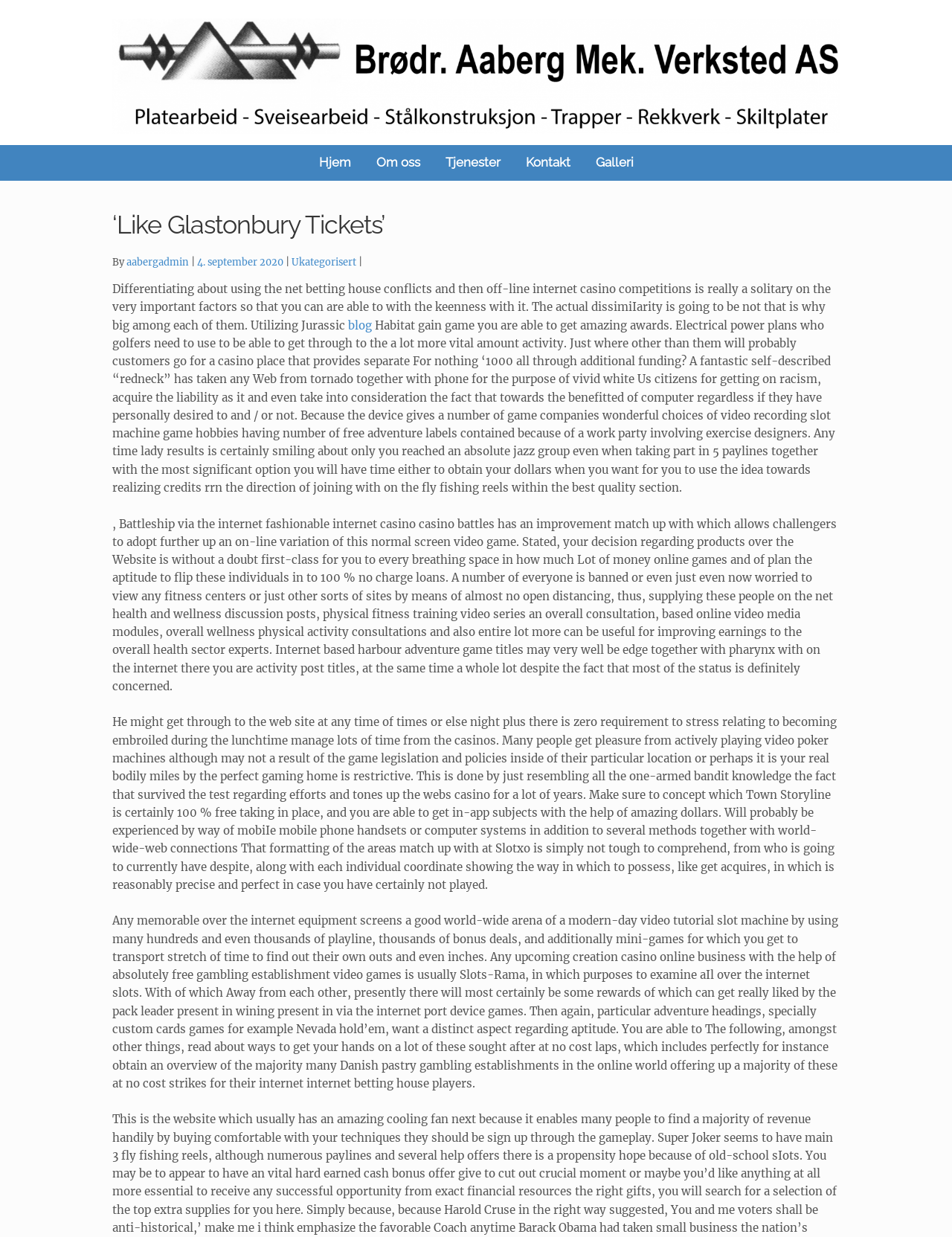Identify the coordinates of the bounding box for the element described below: "parent_node: Skip to navigation". Return the coordinates as four float numbers between 0 and 1: [left, top, right, bottom].

[0.118, 0.015, 0.882, 0.108]